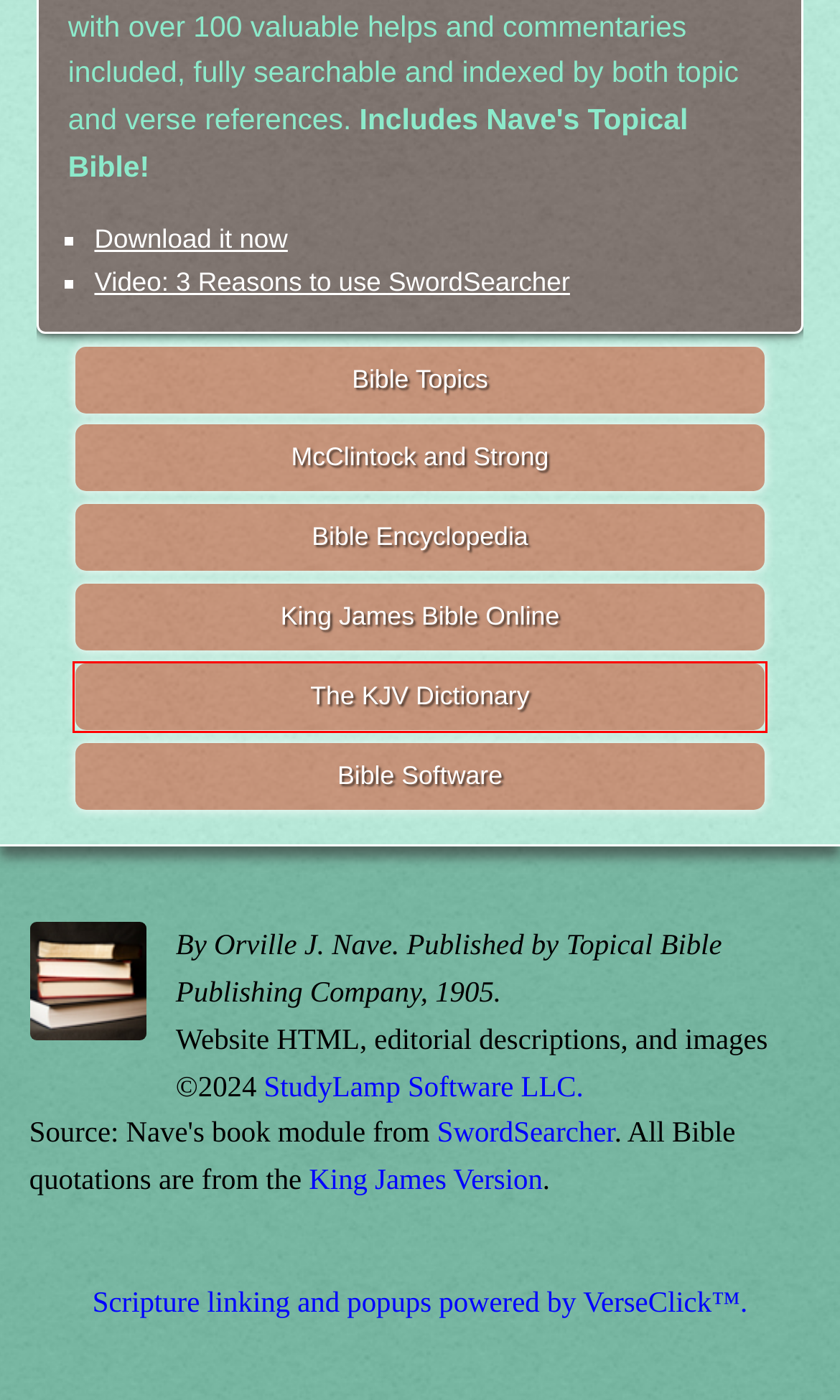Review the screenshot of a webpage that includes a red bounding box. Choose the most suitable webpage description that matches the new webpage after clicking the element within the red bounding box. Here are the candidates:
A. McClintock and Strong Biblical Cyclopedia Online
B. Video: Three Reasons to use SwordSearcher Bible Software
C. International Standard Bible Encyclopedia (ISBE) Online
D. VerseClick: a free automatic Bible reference tagger for your web pages
E. Software for Bible study based on the King James Version (KJV). Free downloads.
F. KJV Dictionary - Definitions of words from the King James Bible
G. Bible Topics: Verses by subject from Torrey's Topical Textbook.
H. Bible study, devotional, and productivity software: StudyLamp Software

F